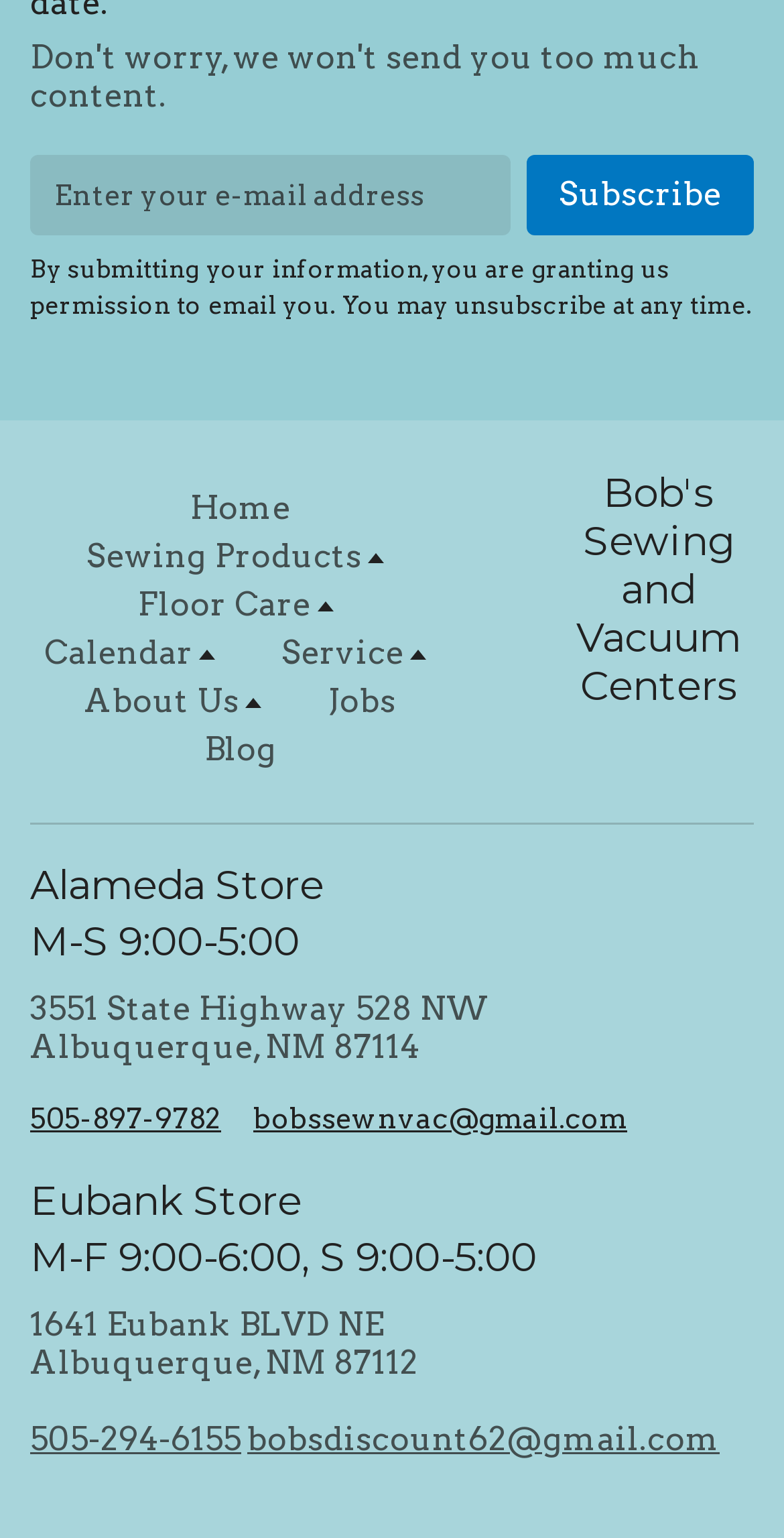What is the email address of the Alameda store?
Please provide a detailed answer to the question.

The email address of the Alameda store can be found in the link element with the text 'bobssewnvac@gmail.com' located below the address of the Alameda store.